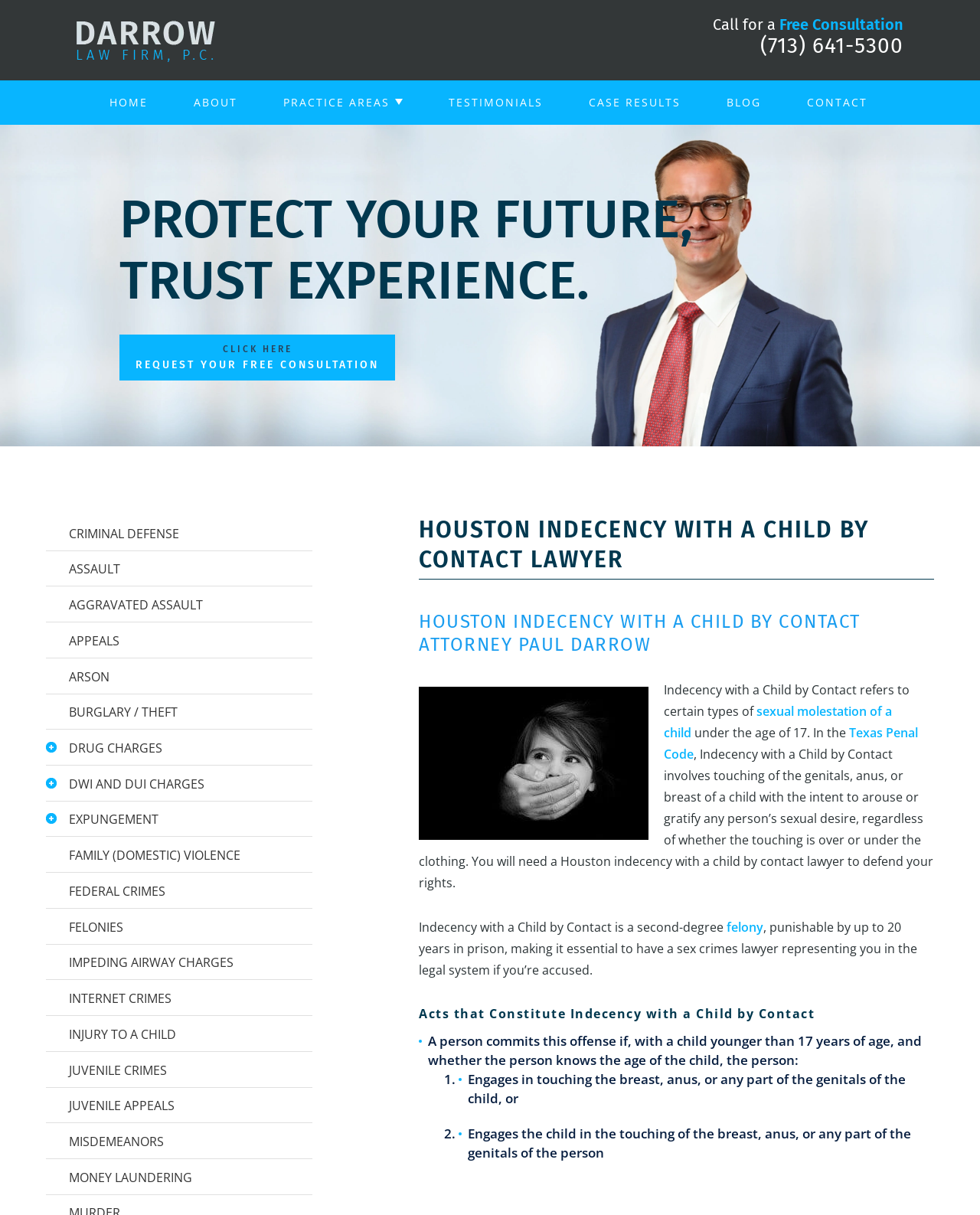What are the types of criminal defense cases listed on the webpage?
Please answer the question with as much detail as possible using the screenshot.

The webpage lists various types of criminal defense cases, including Criminal Defense, Assault, Aggravated Assault, Appeals, Arson, Burglary/Theft, Drug Charges, and DWI and DUI Charges, which can be found in the description list terms section.